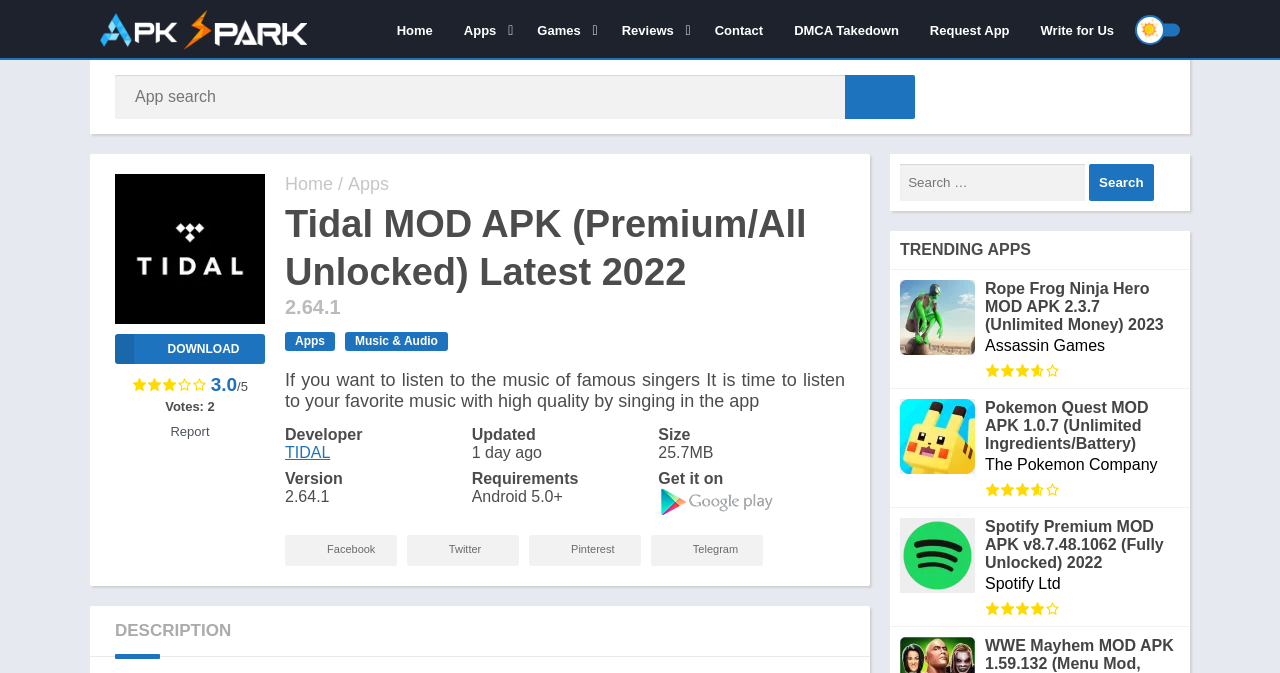Identify the bounding box coordinates of the region that should be clicked to execute the following instruction: "Check trending apps".

[0.695, 0.343, 0.93, 0.401]